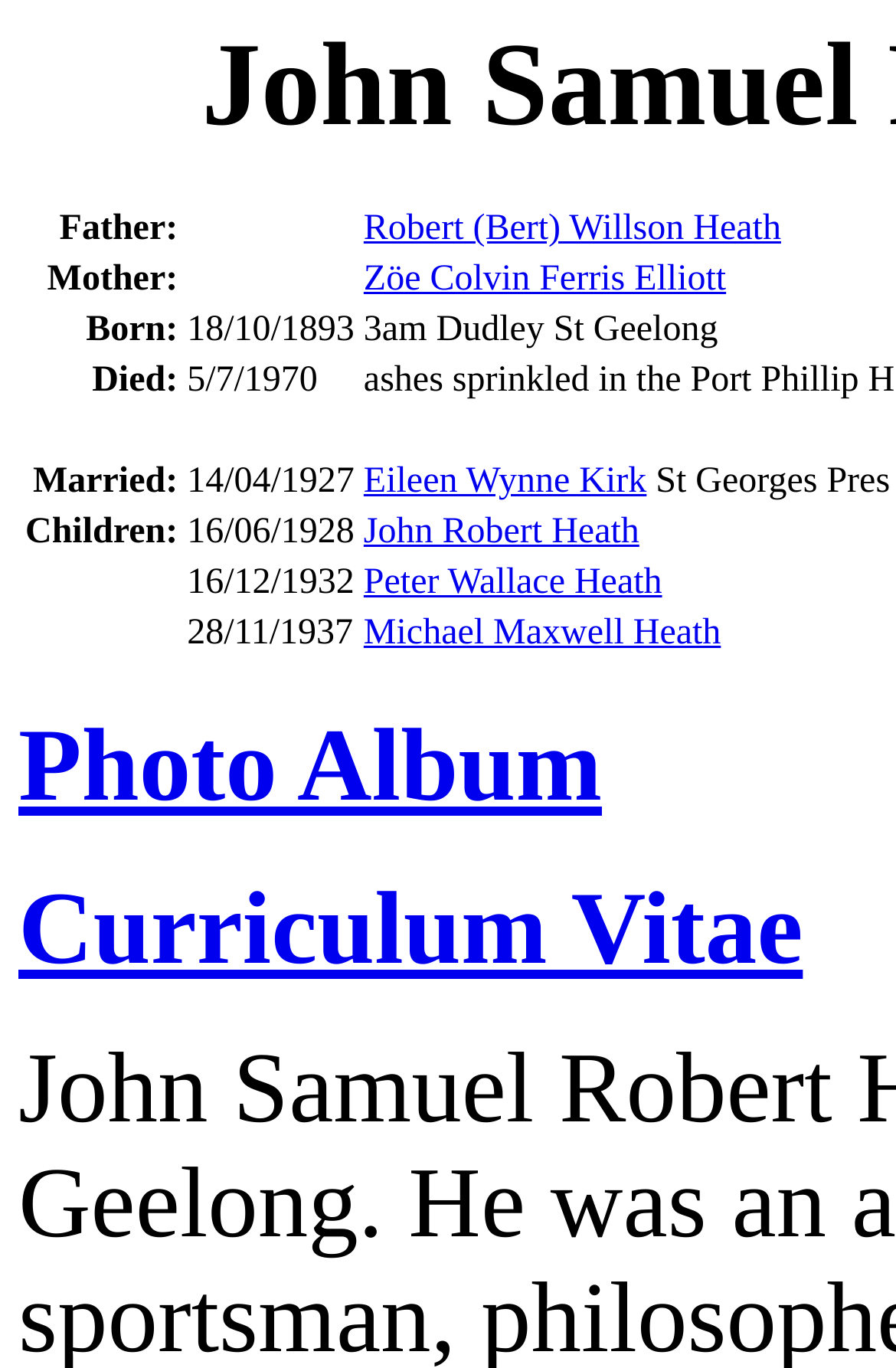Please find and report the bounding box coordinates of the element to click in order to perform the following action: "Open Photo Album". The coordinates should be expressed as four float numbers between 0 and 1, in the format [left, top, right, bottom].

[0.021, 0.518, 0.672, 0.602]